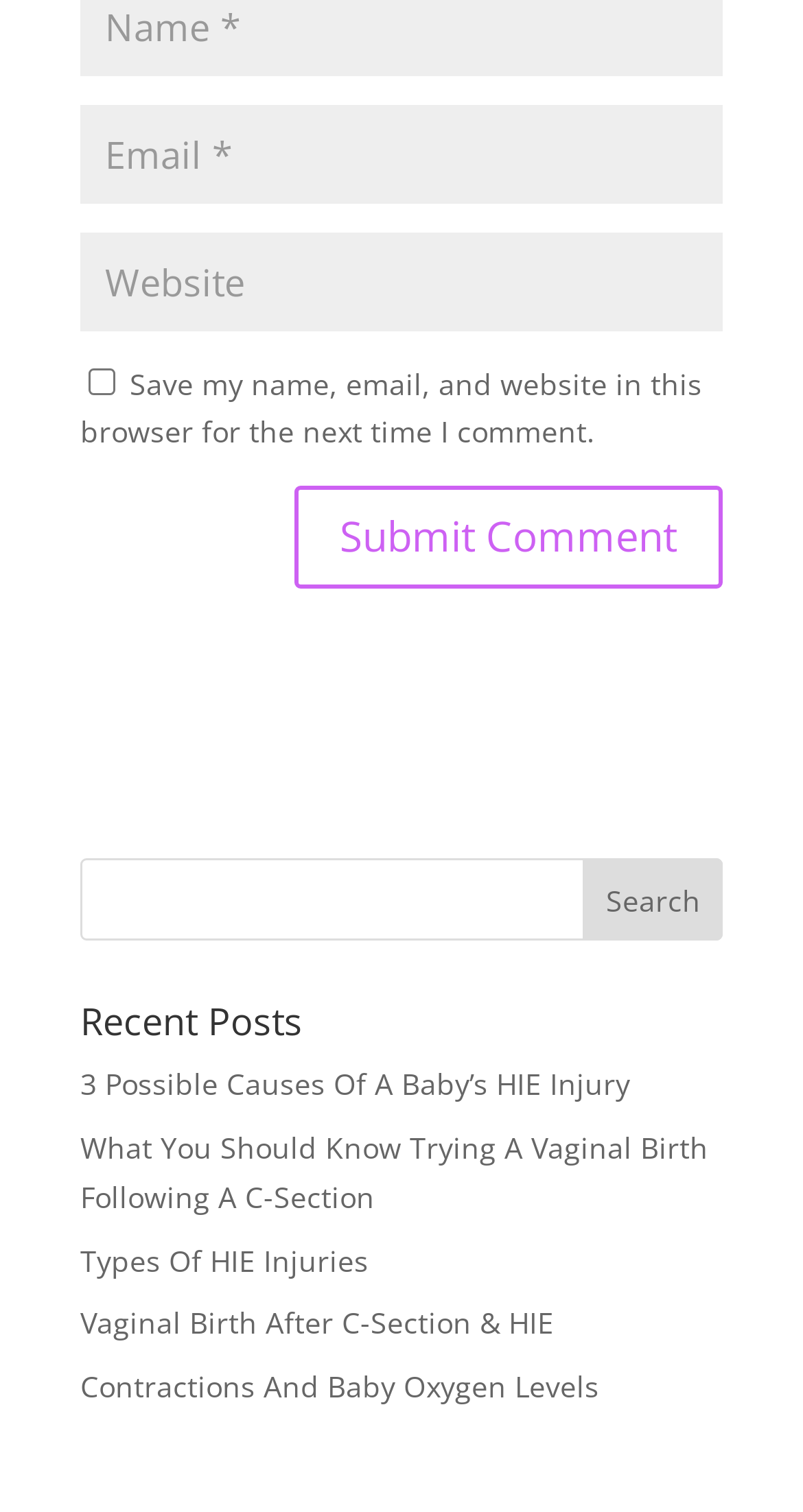Provide the bounding box coordinates for the area that should be clicked to complete the instruction: "Check the save option".

[0.11, 0.243, 0.144, 0.261]